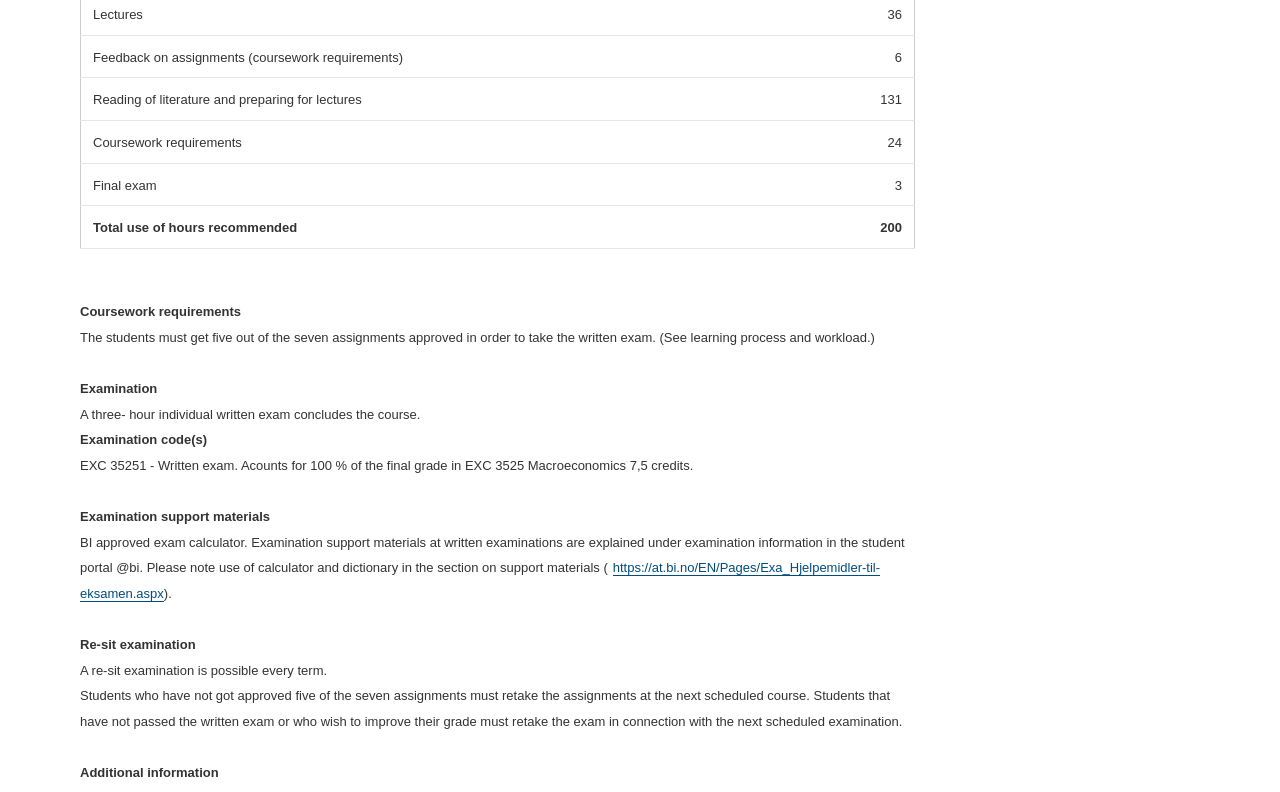What percentage of the final grade does the written exam account for?
Refer to the image and give a detailed answer to the query.

I found the answer by reading the StaticText element that contains the information about the examination code. The text mentions that the written exam accounts for 100 % of the final grade in EXC 3525 Macroeconomics 7,5 credits.